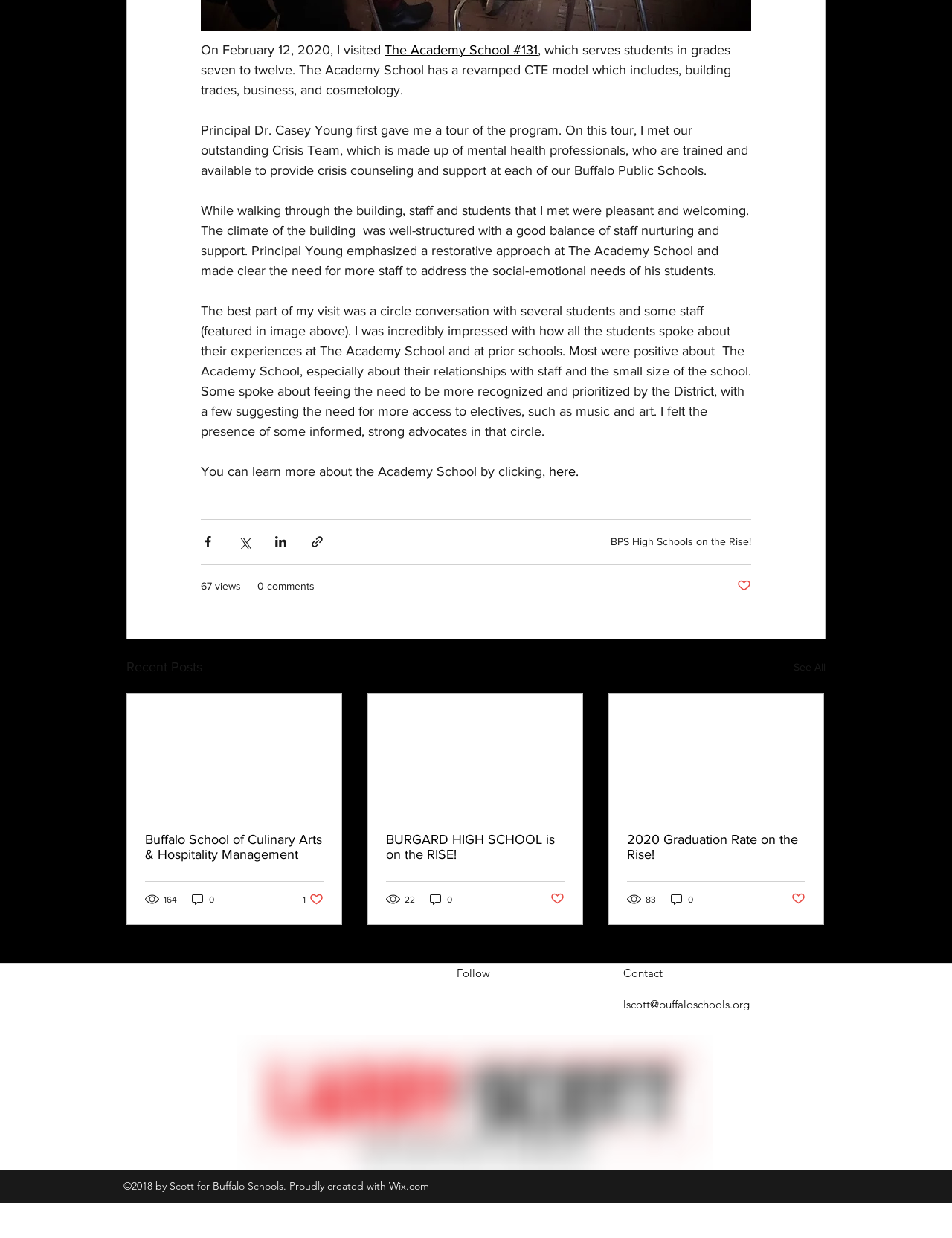Answer the following inquiry with a single word or phrase:
What is the topic of the circle conversation with students and staff?

Experiences at The Academy School